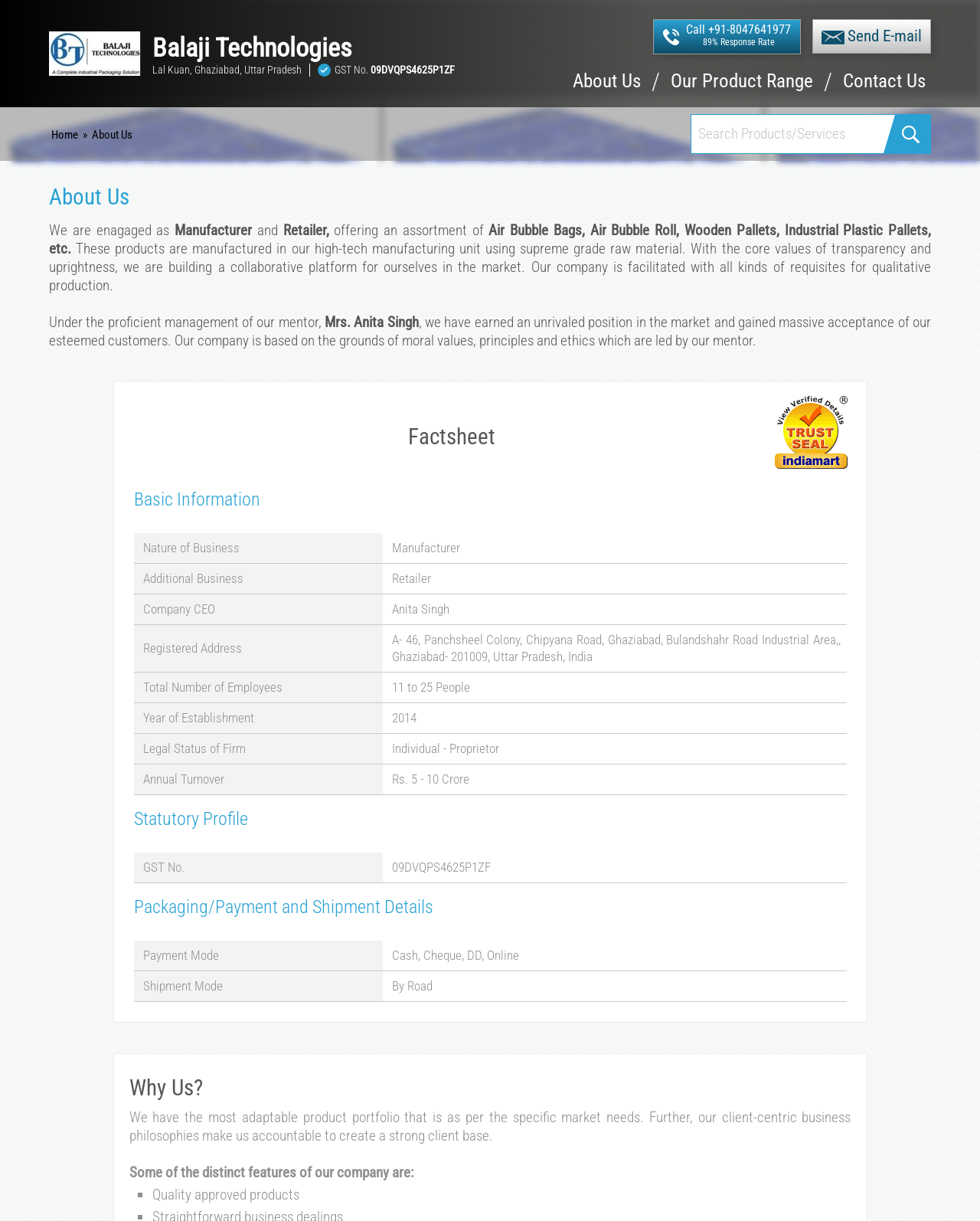Please identify the bounding box coordinates of the element that needs to be clicked to perform the following instruction: "Call the phone number".

[0.7, 0.018, 0.807, 0.03]